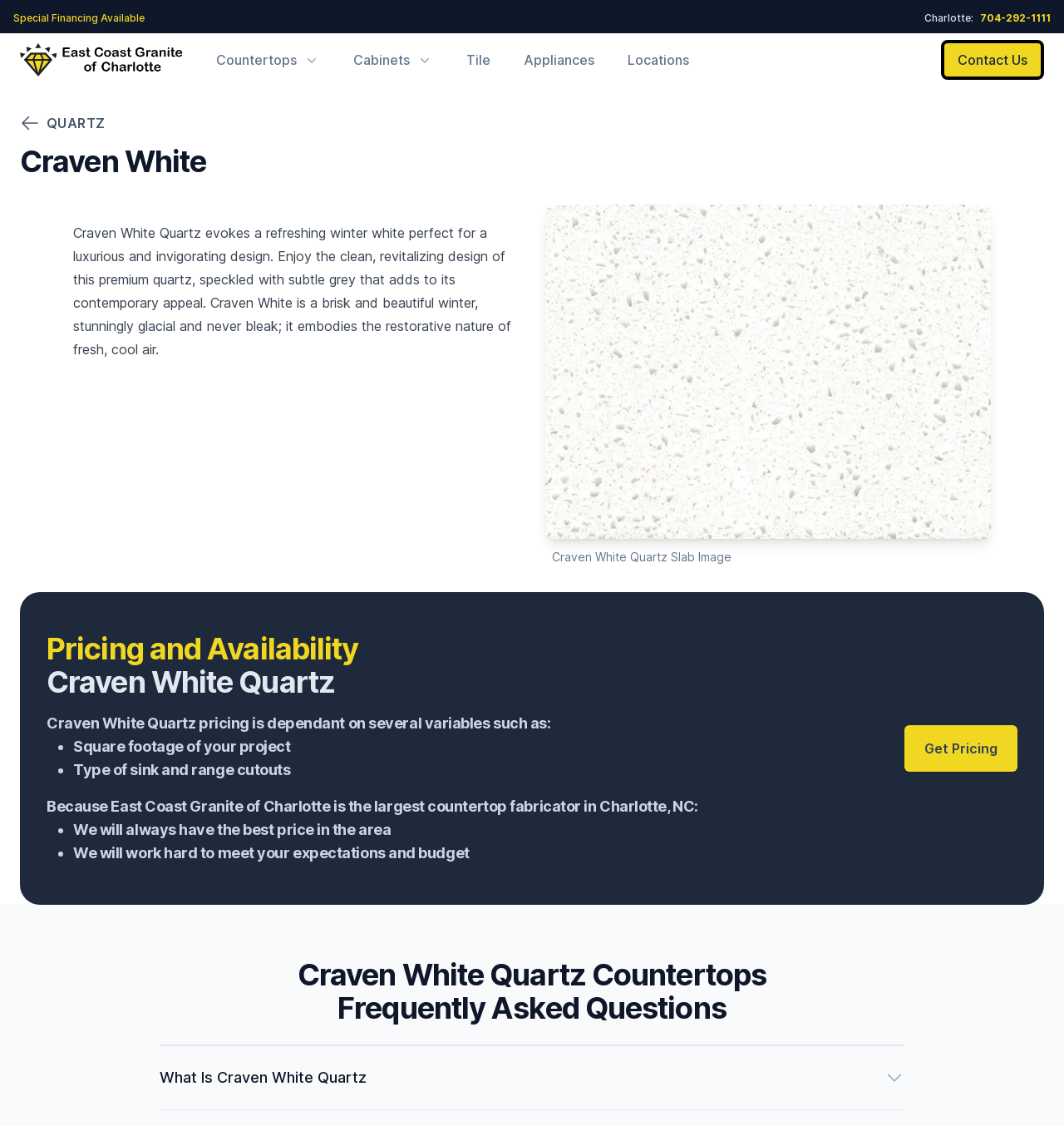Identify the coordinates of the bounding box for the element that must be clicked to accomplish the instruction: "Click on Special Financing Available".

[0.0, 0.01, 0.148, 0.021]